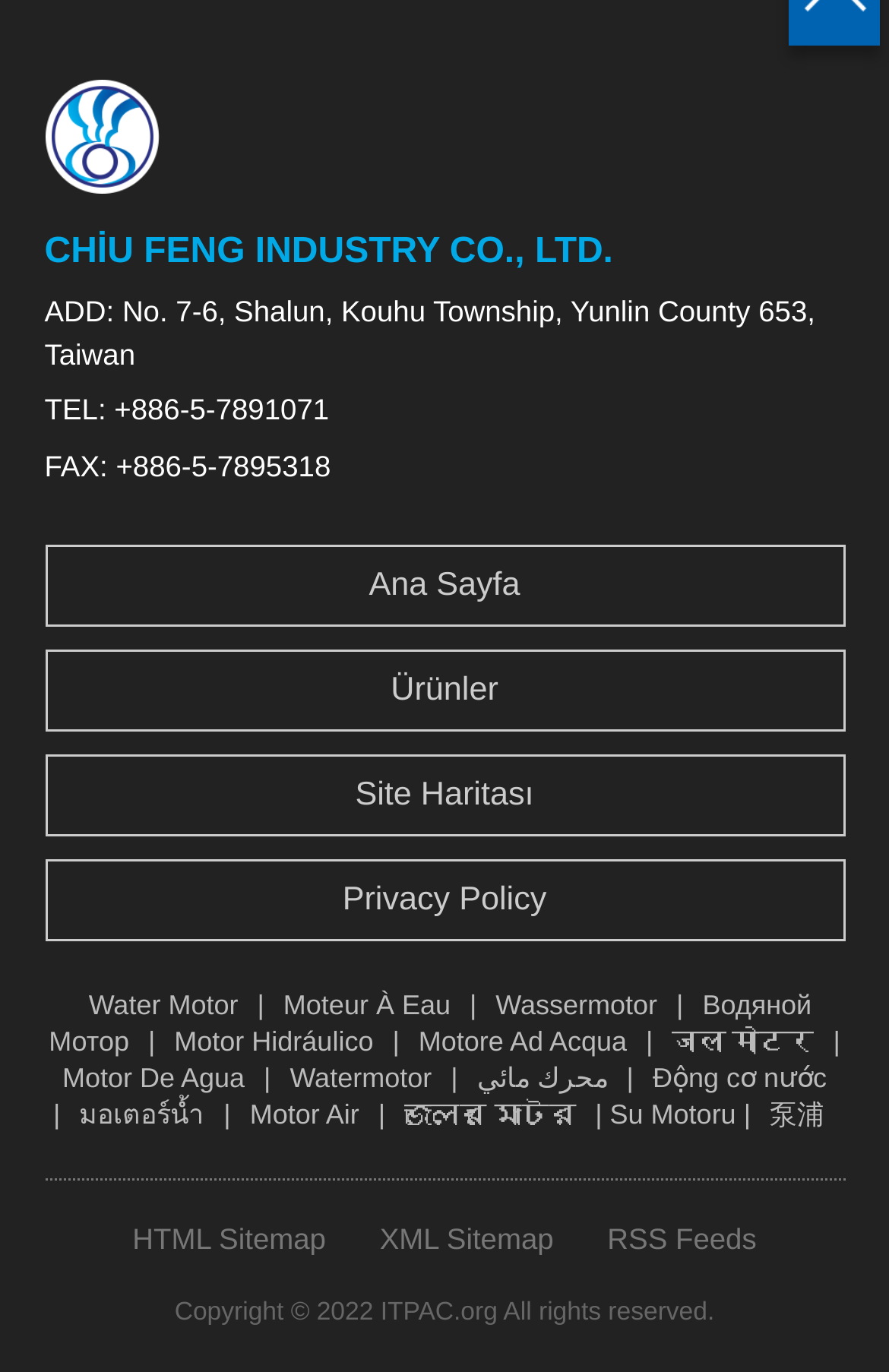Please answer the following question using a single word or phrase: 
What is the copyright information of the webpage?

Copyright © 2022 ITPAC.org